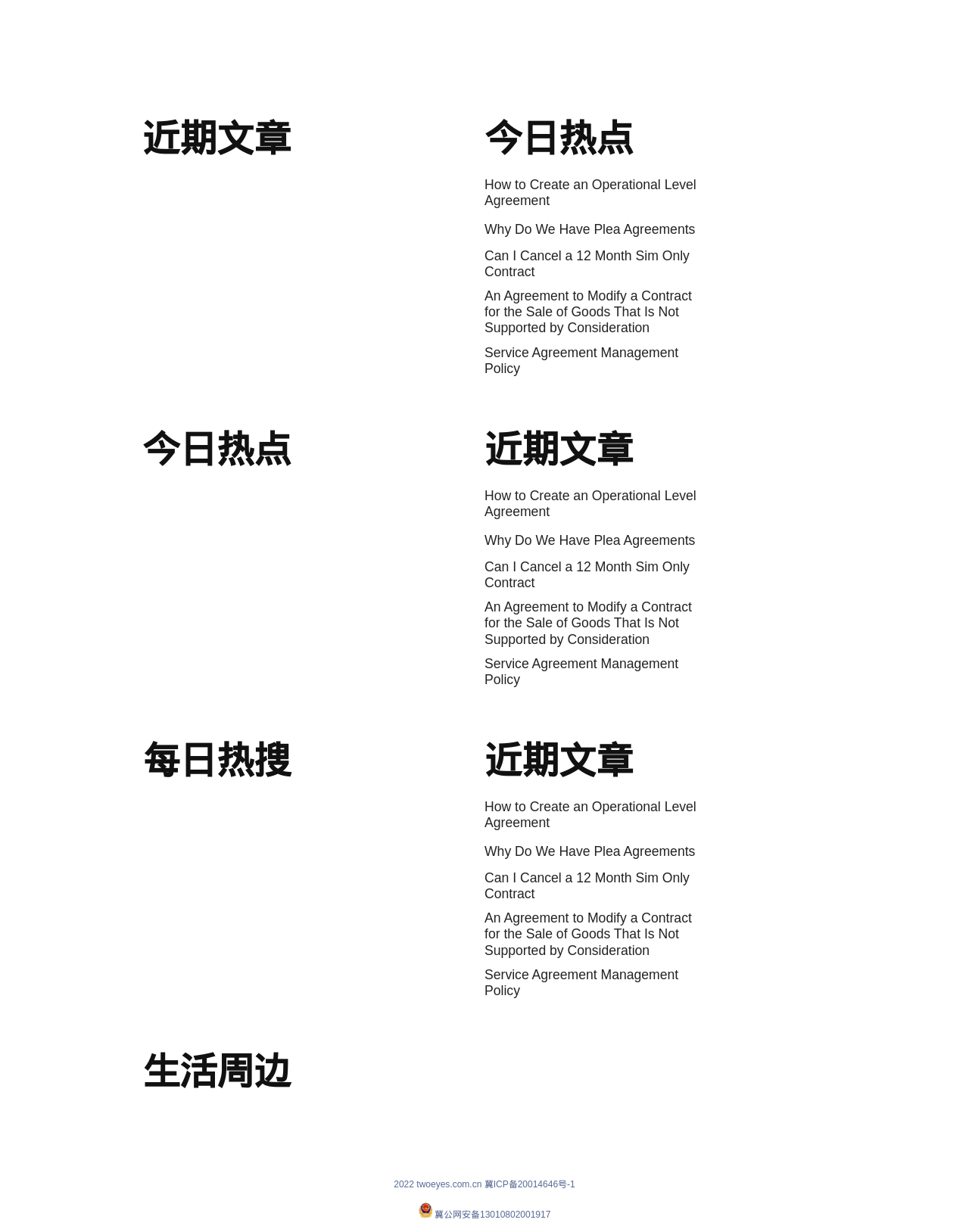Highlight the bounding box coordinates of the element that should be clicked to carry out the following instruction: "Check '生活周边'". The coordinates must be given as four float numbers ranging from 0 to 1, i.e., [left, top, right, bottom].

[0.147, 0.851, 0.448, 0.888]